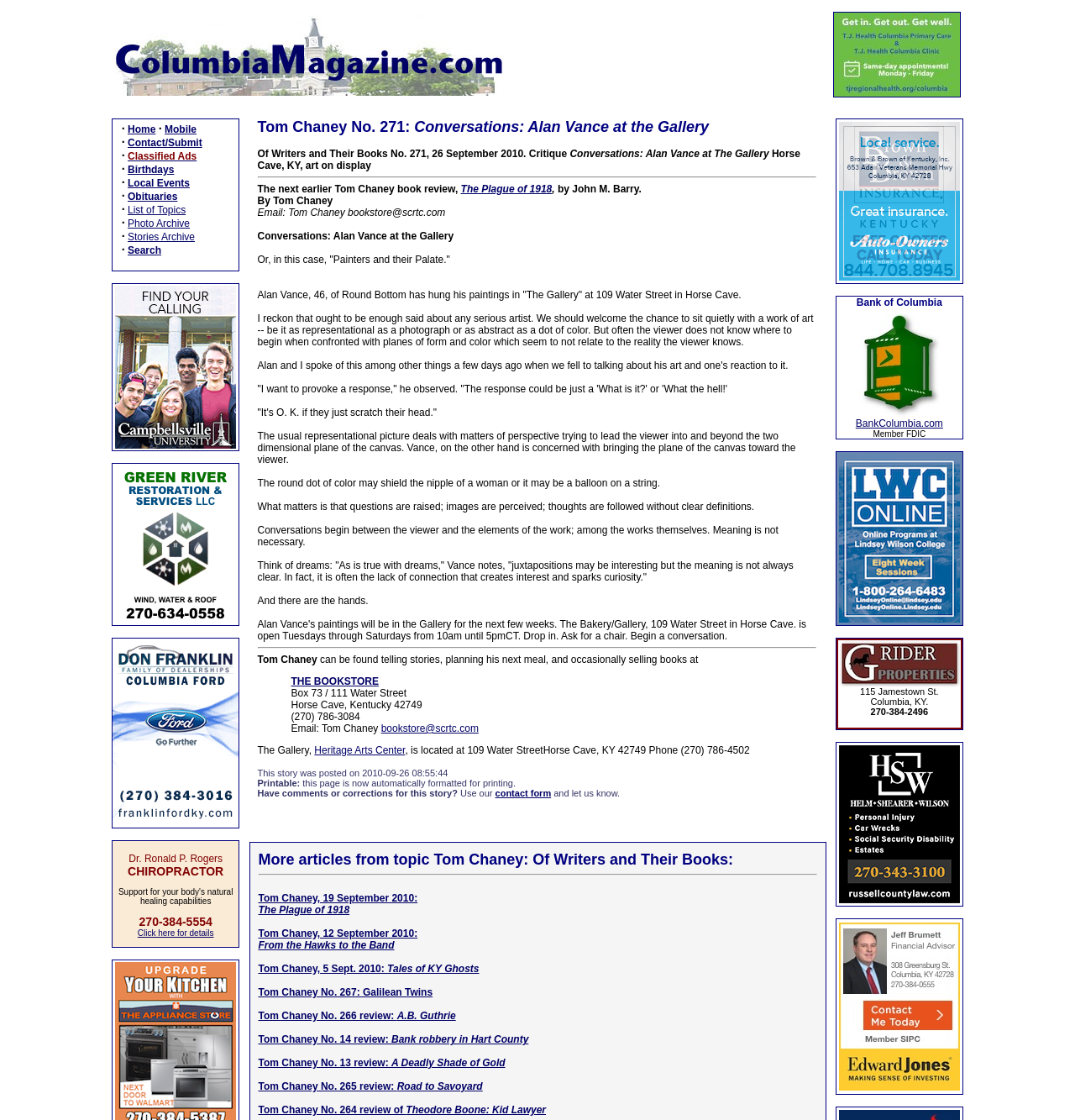Describe all the key features of the webpage in detail.

The webpage is about Tom Chaney's book review, specifically his conversation with Alan Vance at the Gallery. At the top, there is a welcome message to Columbia Magazine, accompanied by an image. Below this, there is a navigation menu with links to various sections, including Home, Mobile, Contact/Submit, Classified Ads, and more.

On the left side, there are several links and images, including a link to Campbellsville University and an image associated with it. There is also a chiropractor's advertisement with contact information.

The main content of the webpage is Tom Chaney's book review, which is a conversation with Alan Vance about his paintings at the Gallery. The review is divided into several paragraphs, discussing Vance's artistic style, his intention to provoke a response from the viewer, and the meaning behind his abstract paintings. The text is accompanied by a separator line, dividing the review into sections.

At the bottom, there is a link to the previous Tom Chaney book review, "The Plague of 1918" by John M. Barry, and some information about Tom Chaney, including his email address and a brief description of himself.